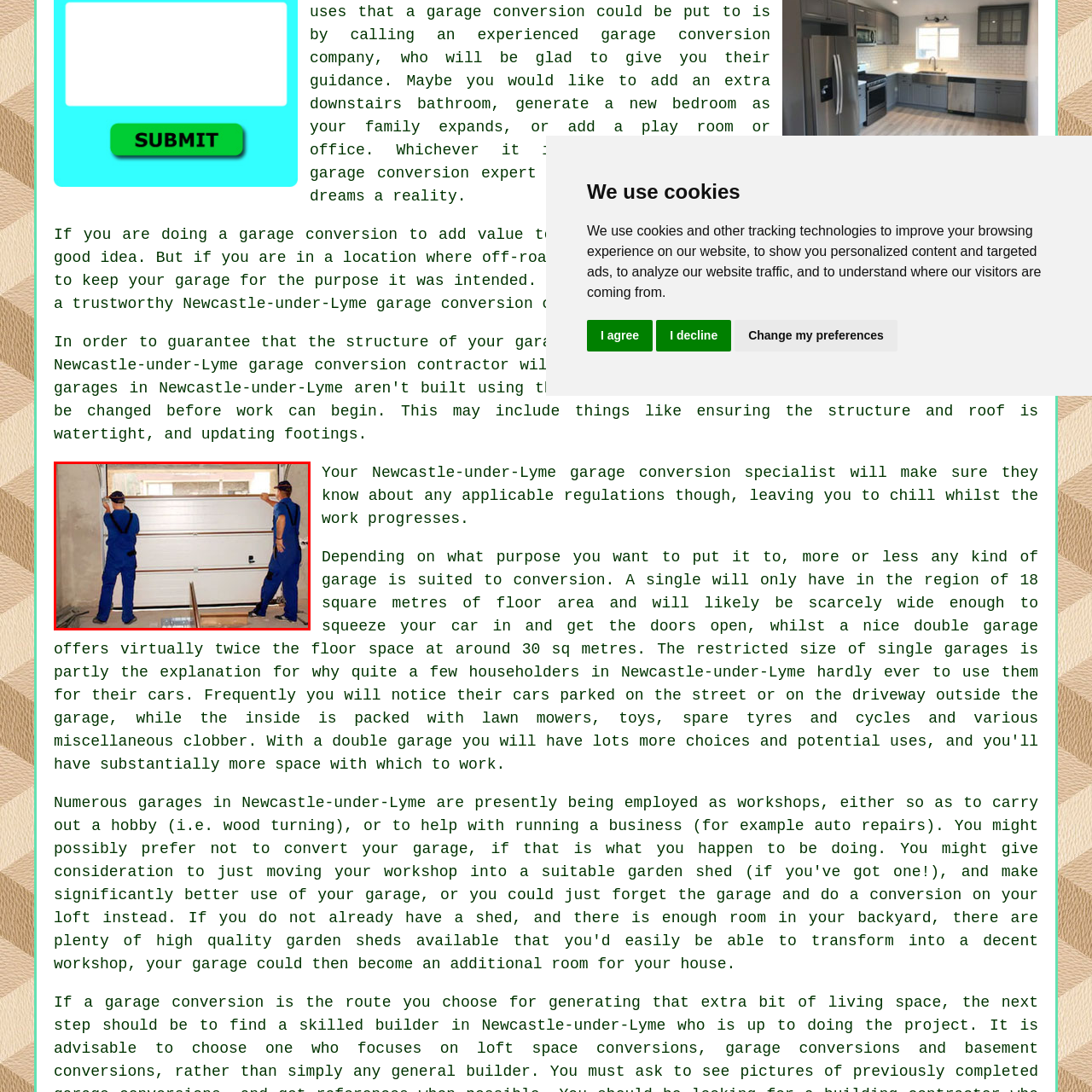What is the setting of the image?
Analyze the image highlighted by the red bounding box and give a detailed response to the question using the information from the image.

The caption describes the background of the image as having exposed walls and construction materials, which suggests that the setting is an unfinished garage, likely under construction or renovation.